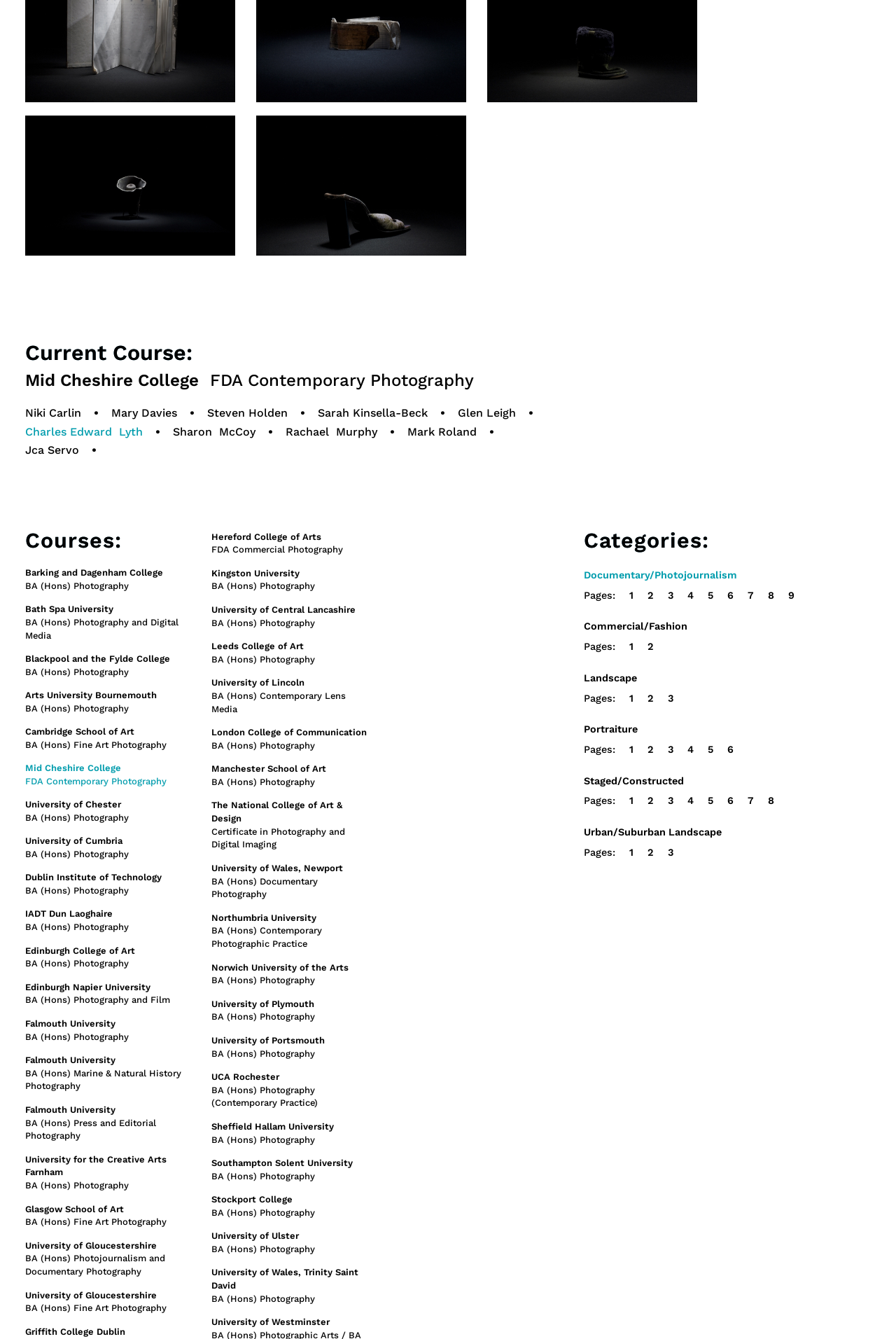Based on the provided description, "University of PortsmouthBA (Hons) Photography", find the bounding box of the corresponding UI element in the screenshot.

[0.236, 0.773, 0.362, 0.791]